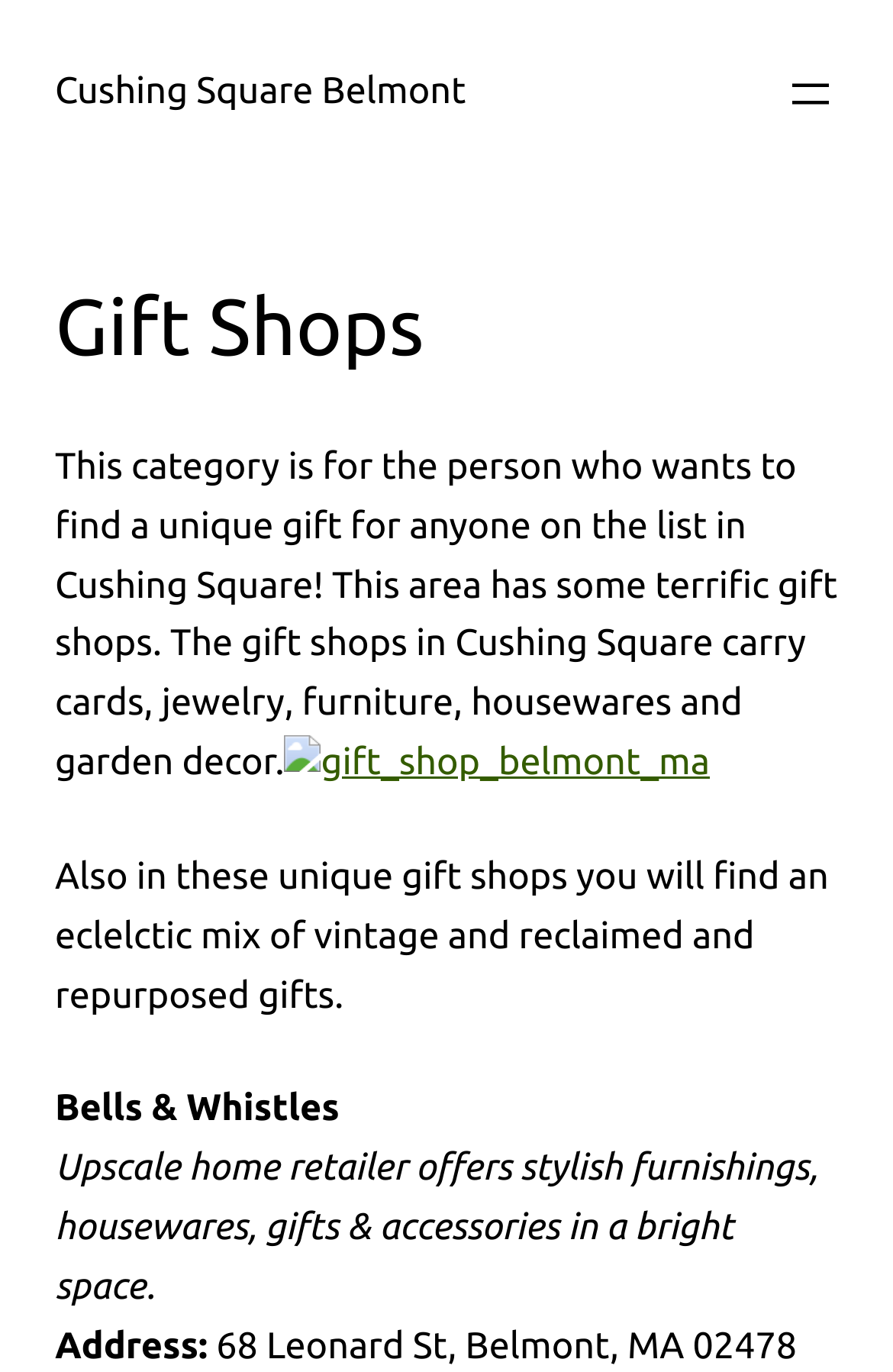What type of products are sold in Bells & Whistles?
Use the image to answer the question with a single word or phrase.

Home furnishings, housewares, gifts & accessories